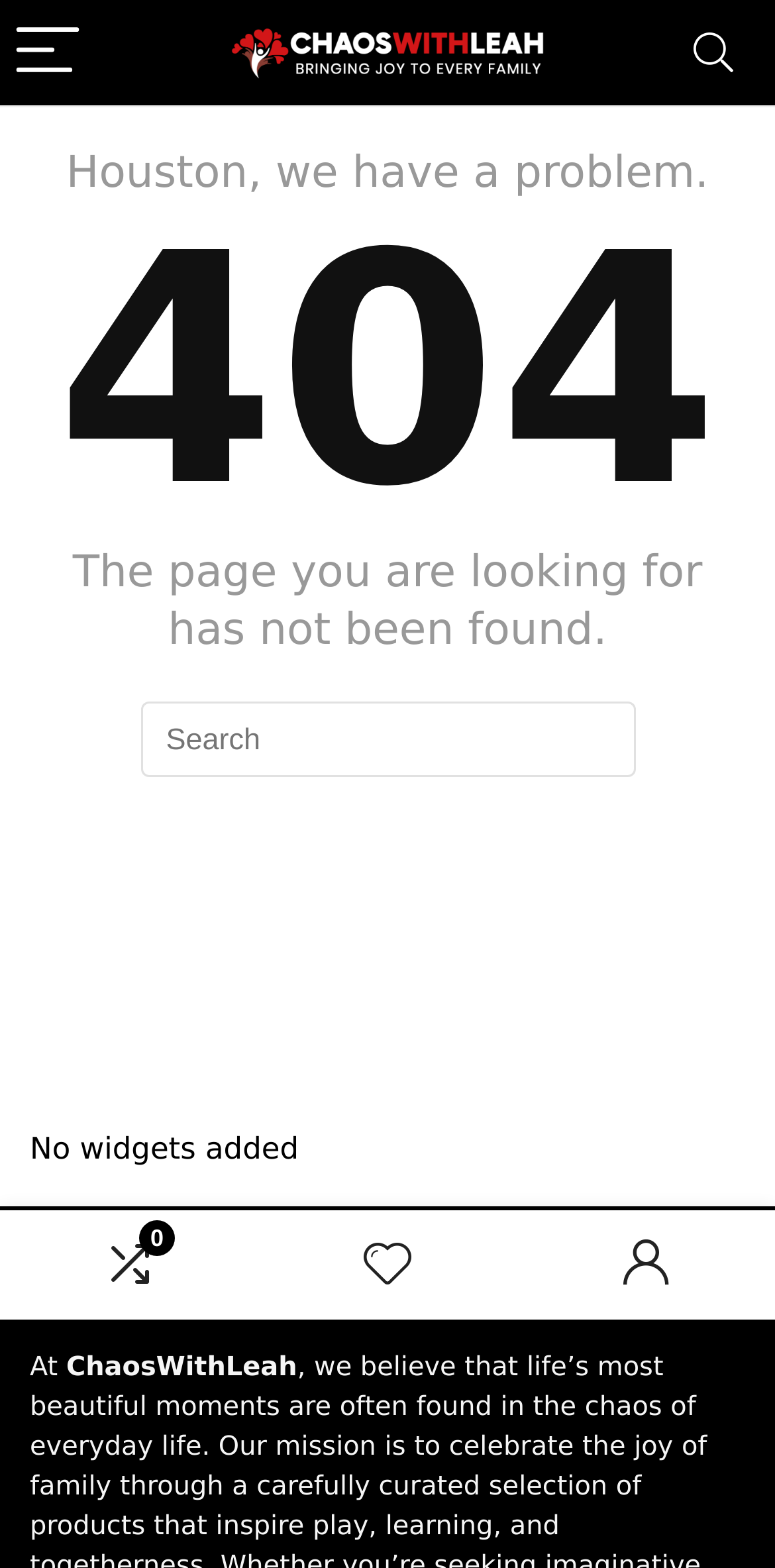What is the status code of the page?
Refer to the image and provide a detailed answer to the question.

The status code of the page is displayed as a heading on the page, which is '404'. This indicates that the page requested by the user could not be found.